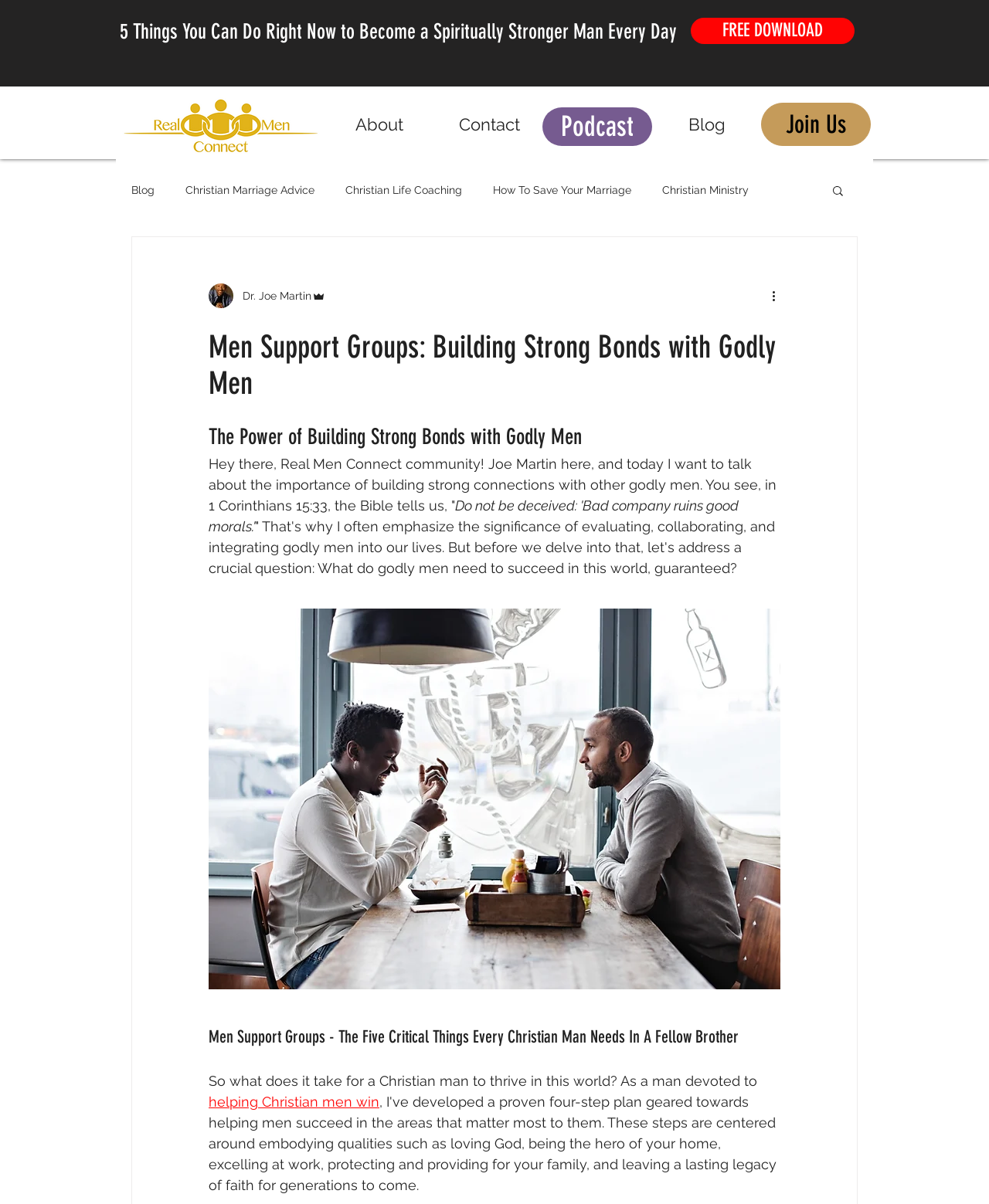Please provide the bounding box coordinate of the region that matches the element description: Dr. Joe Martin. Coordinates should be in the format (top-left x, top-left y, bottom-right x, bottom-right y) and all values should be between 0 and 1.

[0.211, 0.235, 0.33, 0.256]